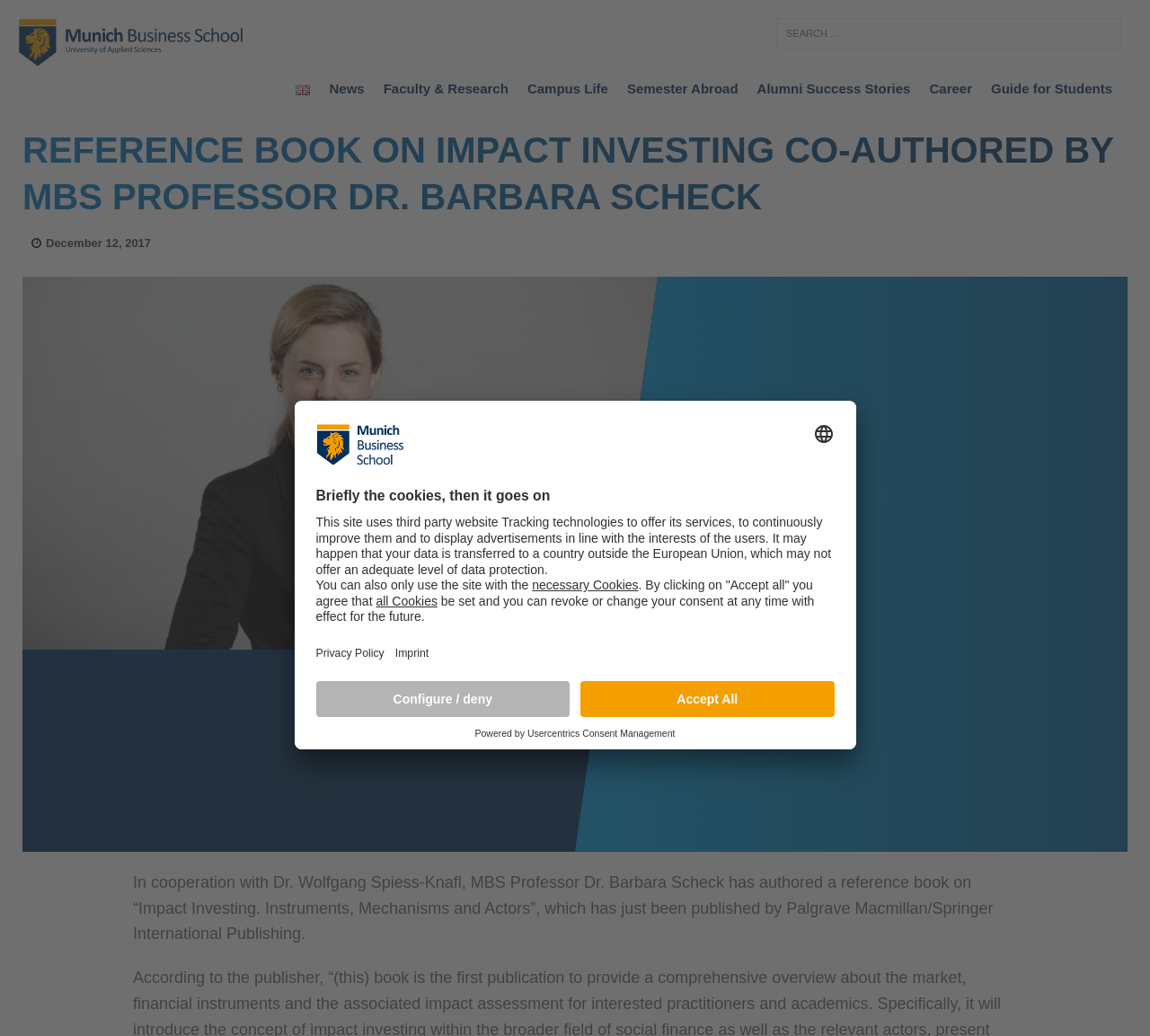Please determine the bounding box coordinates of the area that needs to be clicked to complete this task: 'View the image of Prof. Dr. Barbara Scheck'. The coordinates must be four float numbers between 0 and 1, formatted as [left, top, right, bottom].

[0.02, 0.267, 0.596, 0.627]